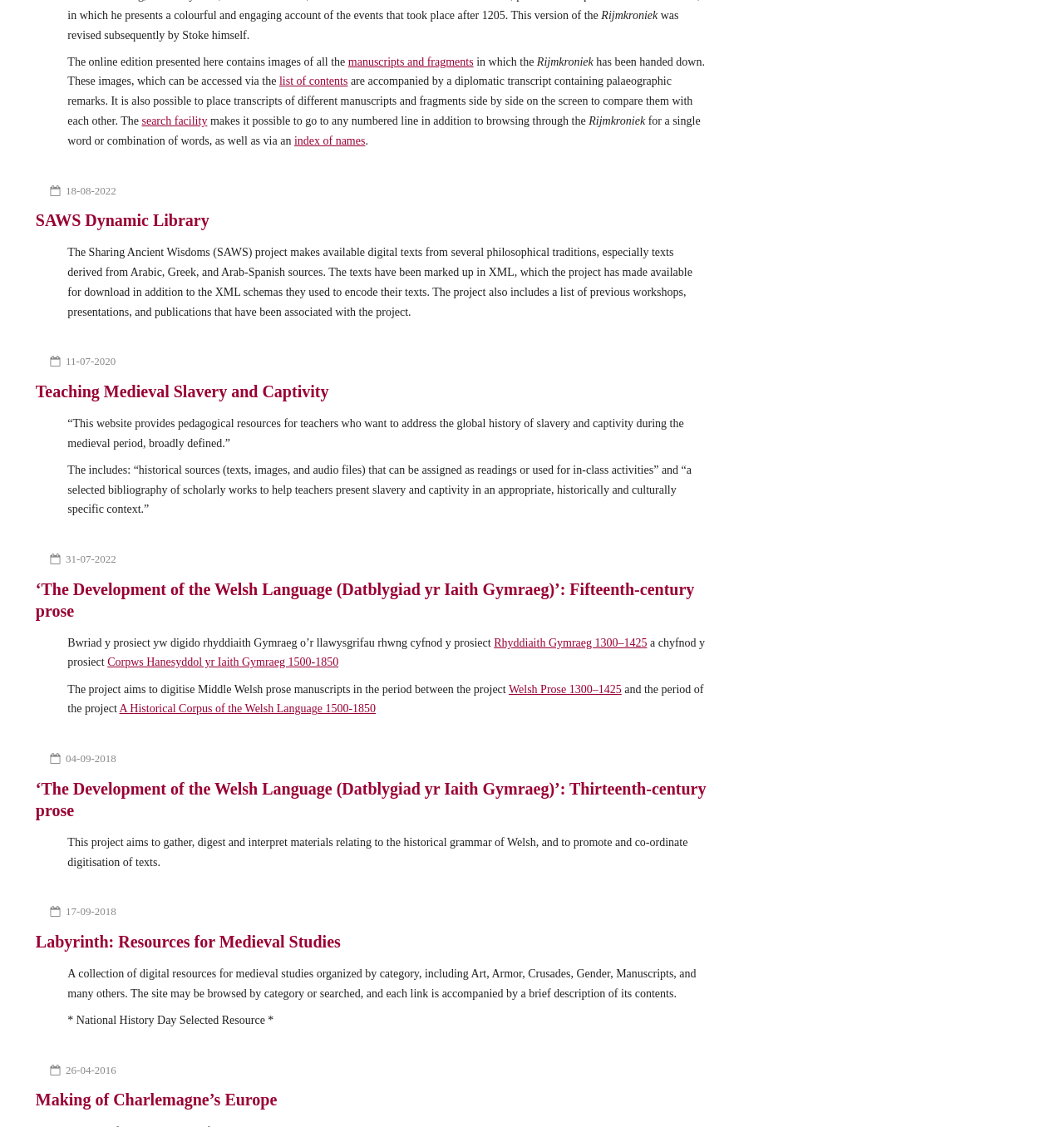Please identify the bounding box coordinates of the element that needs to be clicked to perform the following instruction: "browse the Rijmkroniek".

[0.505, 0.049, 0.558, 0.06]